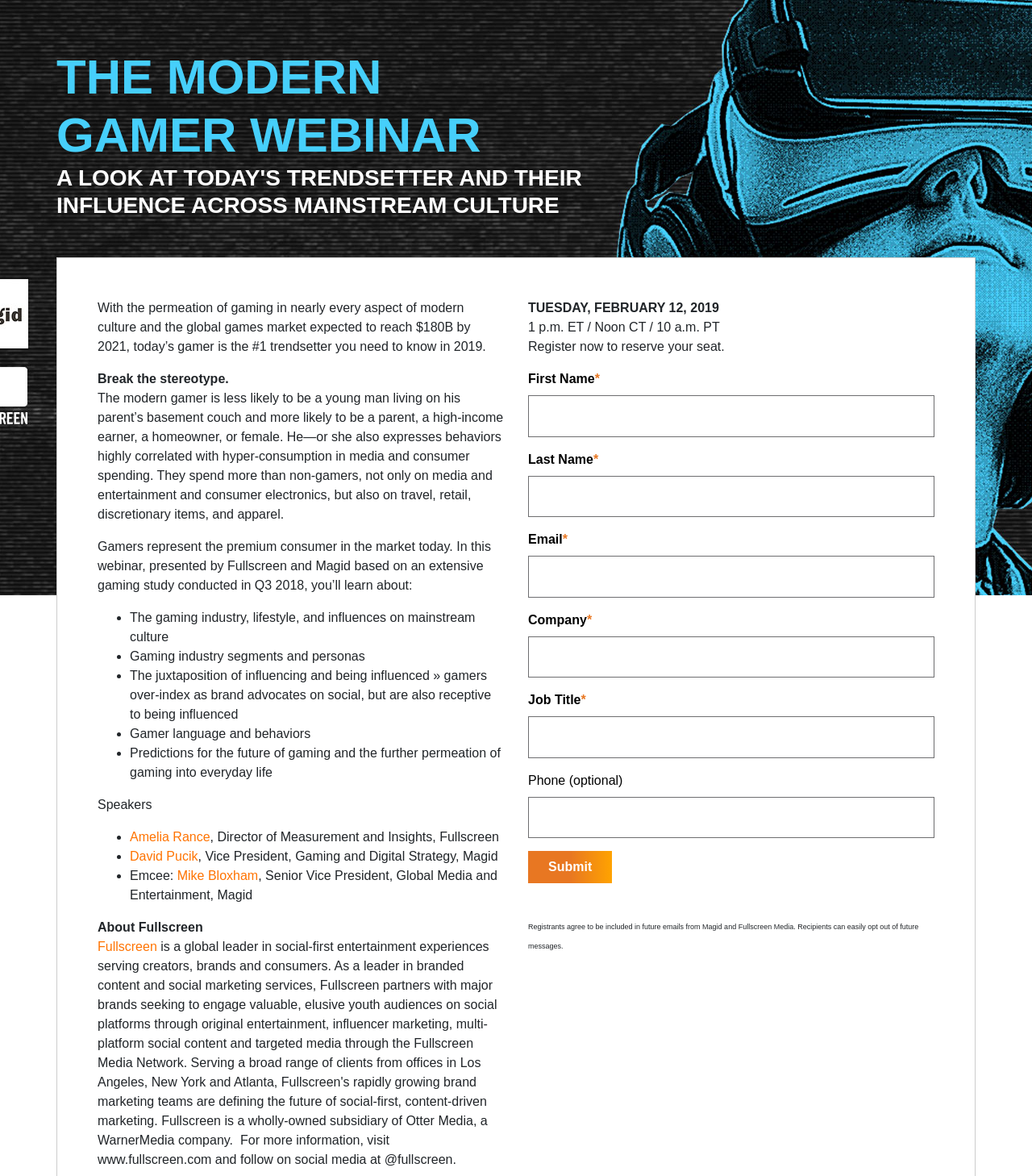Summarize the webpage comprehensively, mentioning all visible components.

This webpage appears to be a registration page for a webinar titled "THE MODERN GAMER WEBINAR: A LOOK AT TODAY'S TRENDSETTER AND THEIR INFLUENCE ACROSS MAINSTREAM CULTURE". The title is prominently displayed at the top of the page, followed by a brief description of the webinar's topic.

Below the title, there are several paragraphs of text that provide more information about the webinar, including its focus on the gaming industry, lifestyle, and influences on mainstream culture. The text also highlights the importance of understanding the modern gamer as a trendsetter and a premium consumer in the market.

The page also features a list of speakers, including Amelia Rance, David Pucik, and Mike Bloxham, along with their titles and companies. Additionally, there is a section about Fullscreen, which appears to be one of the organizations hosting the webinar.

On the right side of the page, there is a registration form that requires users to enter their first name, last name, email, company, job title, and phone number (optional). The form also includes a submit button and a note about registrants agreeing to receive future emails from Magid and Fullscreen Media.

At the top right corner of the page, there is a section that displays the date and time of the webinar, which is scheduled for Tuesday, February 12, 2019, at 1 p.m. ET / Noon CT / 10 a.m. PT.